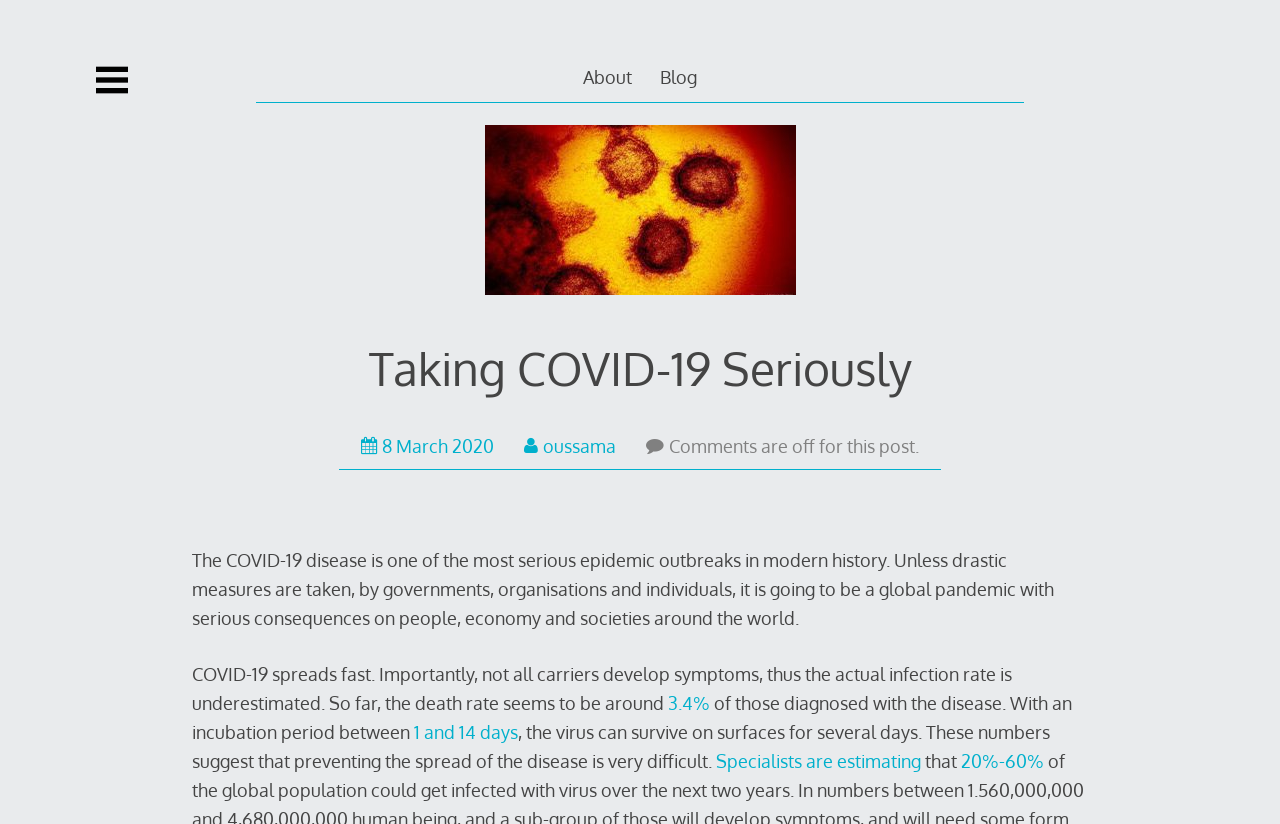What is the estimated death rate of COVID-19?
Based on the image, provide your answer in one word or phrase.

3.4%